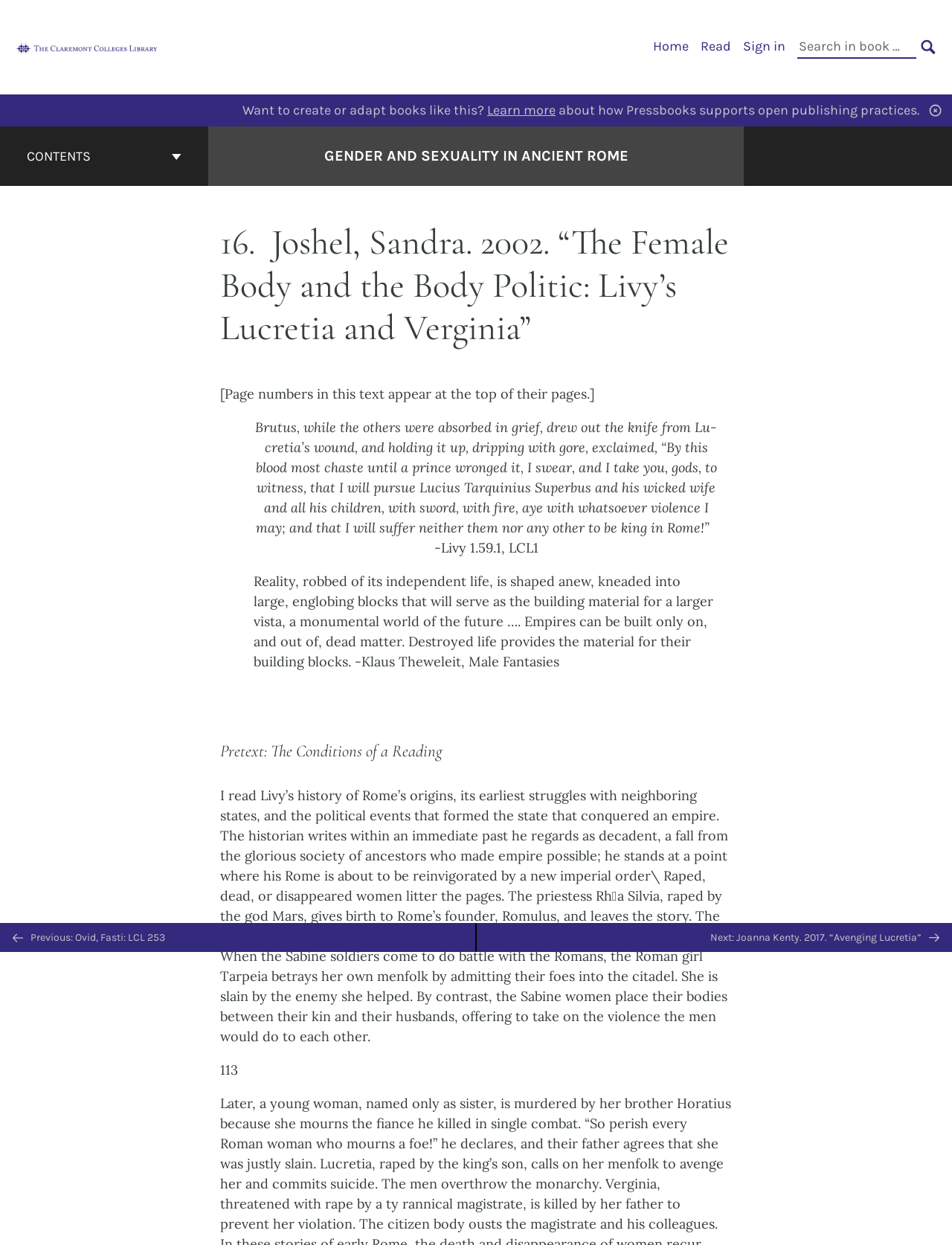Describe the entire webpage, focusing on both content and design.

This webpage appears to be an online book or academic article titled "The Female Body and the Body Politic: Livy's Lucretia and Verginia" by Joshel, Sandra, published in 2002, and categorized under "Gender and Sexuality in Ancient Rome". 

At the top left corner, there is a logo for "The Claremont Colleges Pressbooks" accompanied by a link to the same. On the top right, there is a primary navigation menu with links to "Home", "Read", and "Sign in", as well as a search bar with a "SEARCH" button. 

Below the navigation menu, there is a promotional text encouraging users to create or adapt books like this, with a "Learn more" link. 

The main content of the webpage is divided into sections. On the left side, there is a book contents navigation menu with a "CONTENTS" button and a link to the cover page of the book. 

The main section starts with a heading that reads "16. Joshel, Sandra. 2002. “The Female Body and the Body Politic: Livy’s Lucretia and Verginia”". This is followed by a blockquote with a passage from Livy's history of Rome, and then a section titled "Pretext: The Conditions of a Reading" with a lengthy text discussing the historian's writing within an immediate past he regards as decadent. 

At the bottom of the page, there is a navigation menu for previous and next pages, with links to "Previous: Ovid, Fasti: LCL 253" and "Next: Joanna Kenty. 2017. “Avenging Lucretia”", each accompanied by an image. There is also a "BACK TO TOP" button.